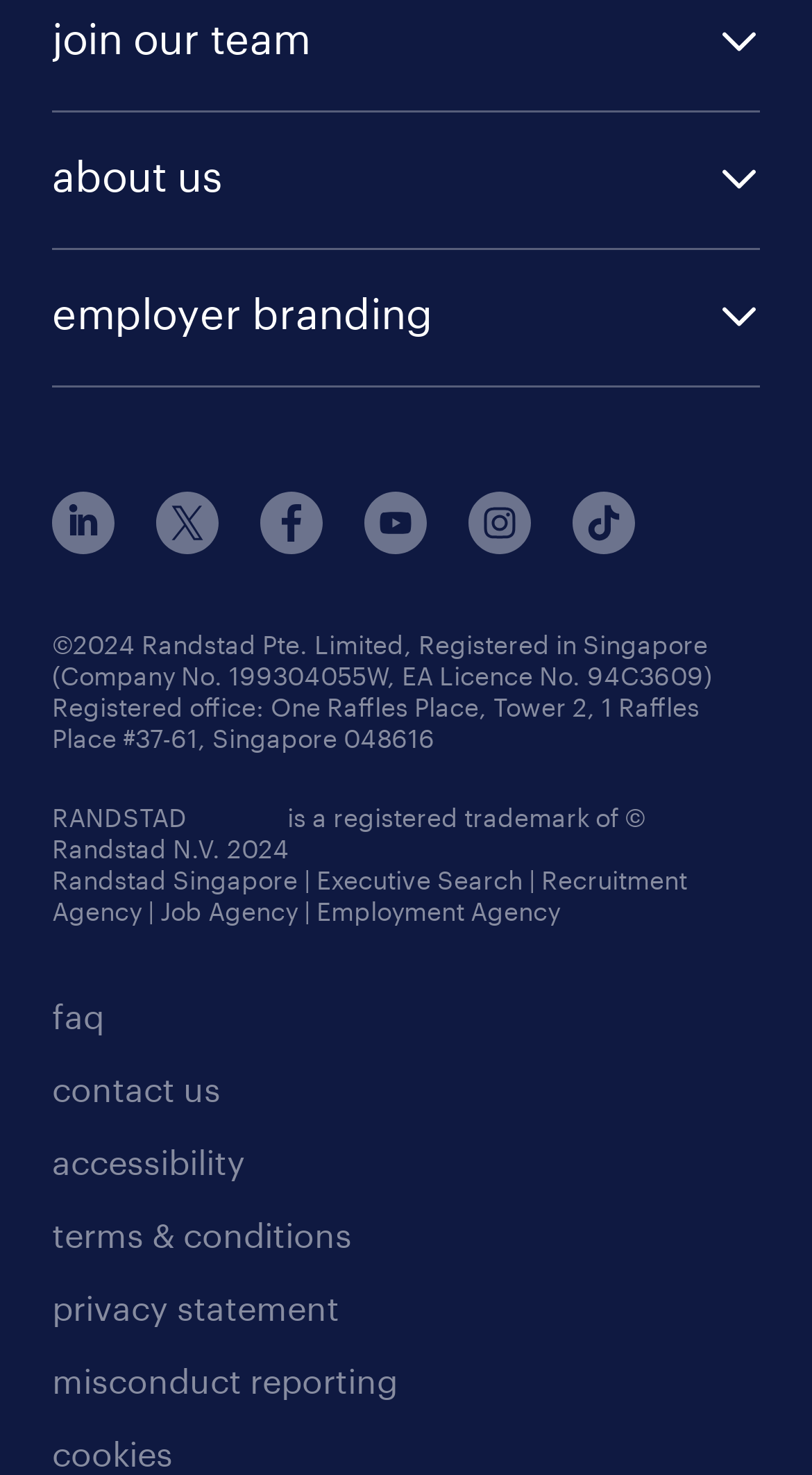Please specify the coordinates of the bounding box for the element that should be clicked to carry out this instruction: "visit faq". The coordinates must be four float numbers between 0 and 1, formatted as [left, top, right, bottom].

[0.064, 0.675, 0.128, 0.702]